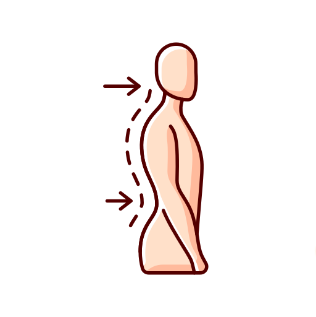Please answer the following question using a single word or phrase: 
What style is the figure rendered in?

Minimalistic